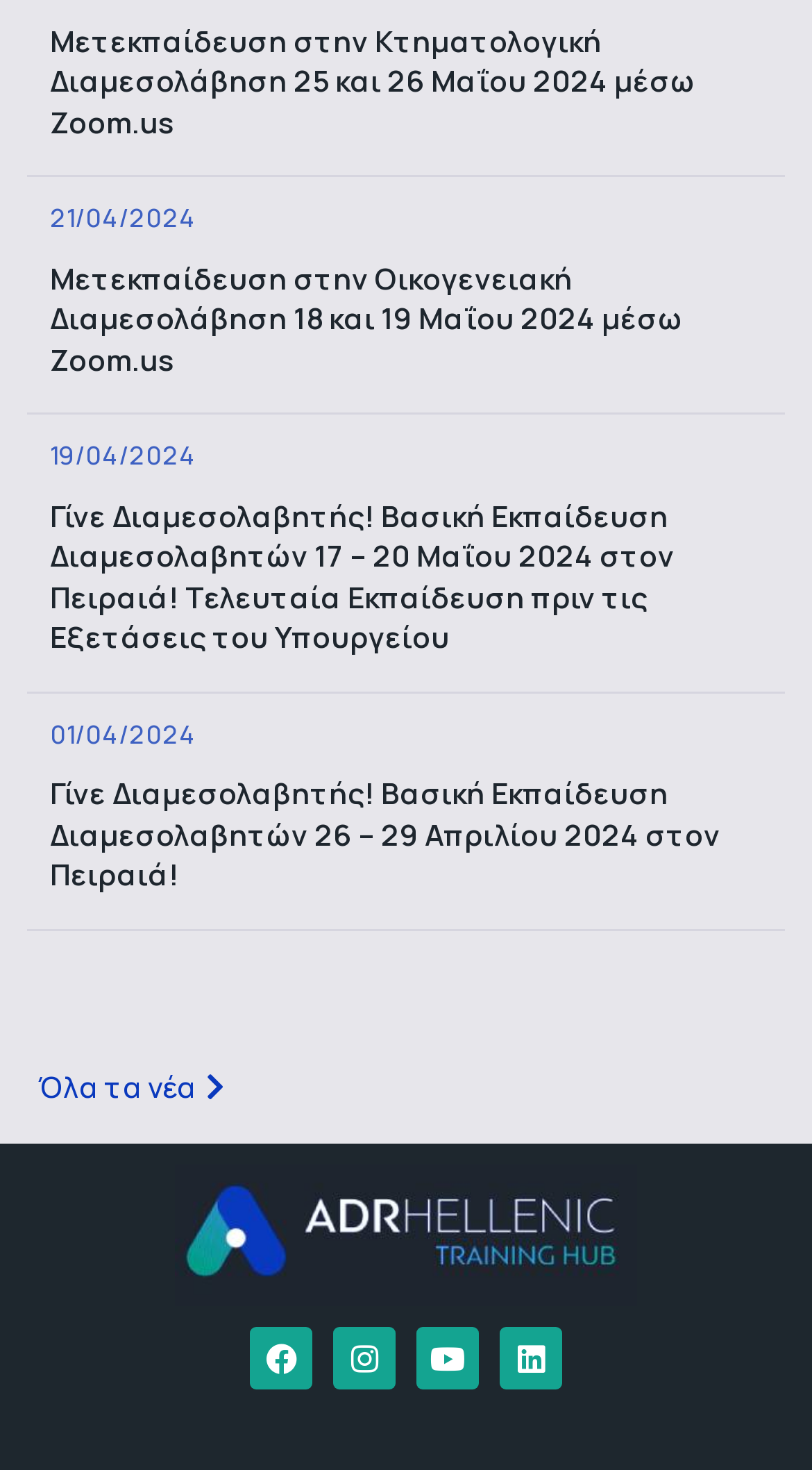Pinpoint the bounding box coordinates of the clickable element needed to complete the instruction: "Read about becoming a mediator". The coordinates should be provided as four float numbers between 0 and 1: [left, top, right, bottom].

[0.062, 0.337, 0.831, 0.447]